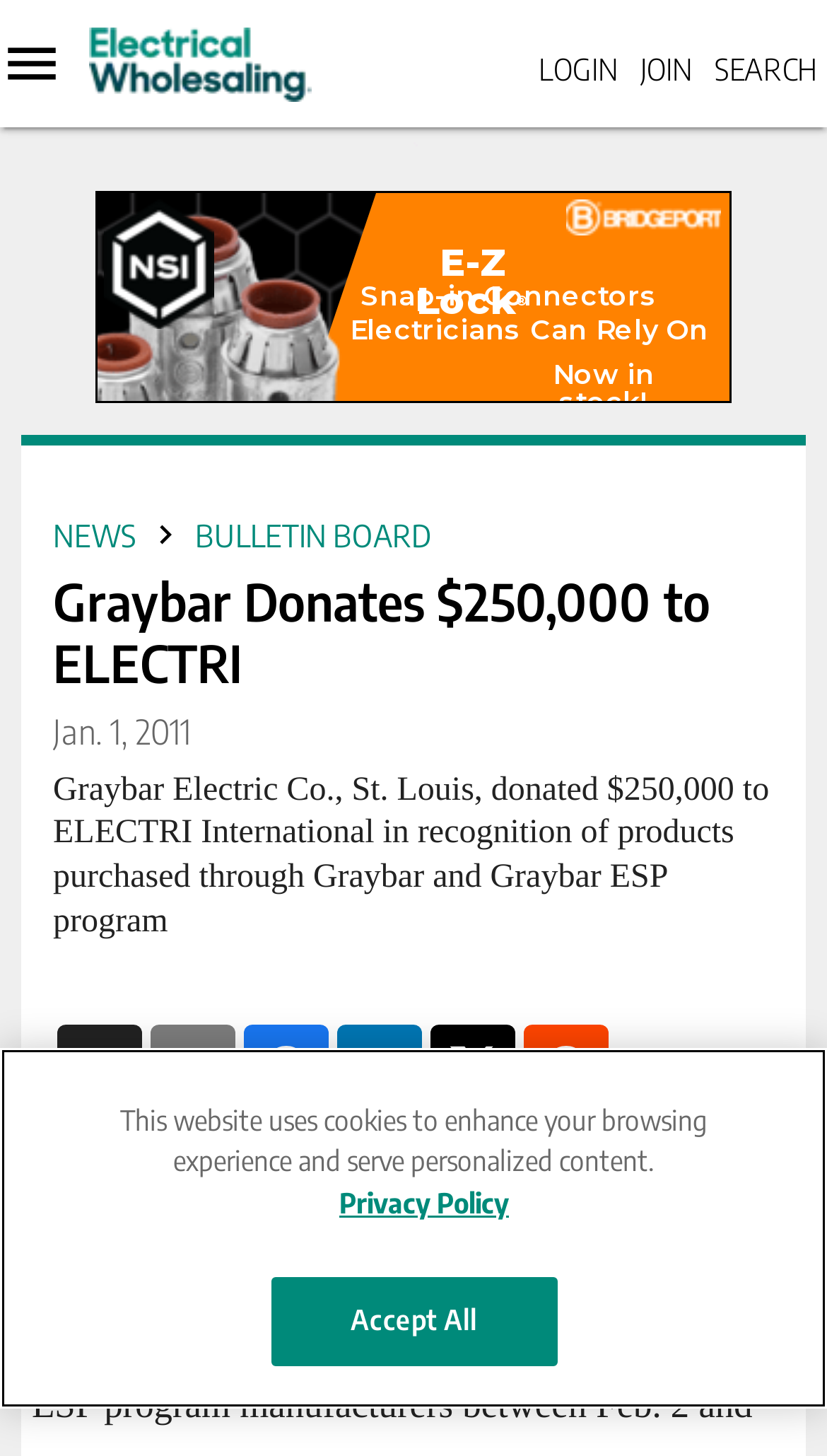Given the element description Market Planning Guide, predict the bounding box coordinates for the UI element in the webpage screenshot. The format should be (top-left x, top-left y, bottom-right x, bottom-right y), and the values should be between 0 and 1.

[0.0, 0.389, 0.082, 0.439]